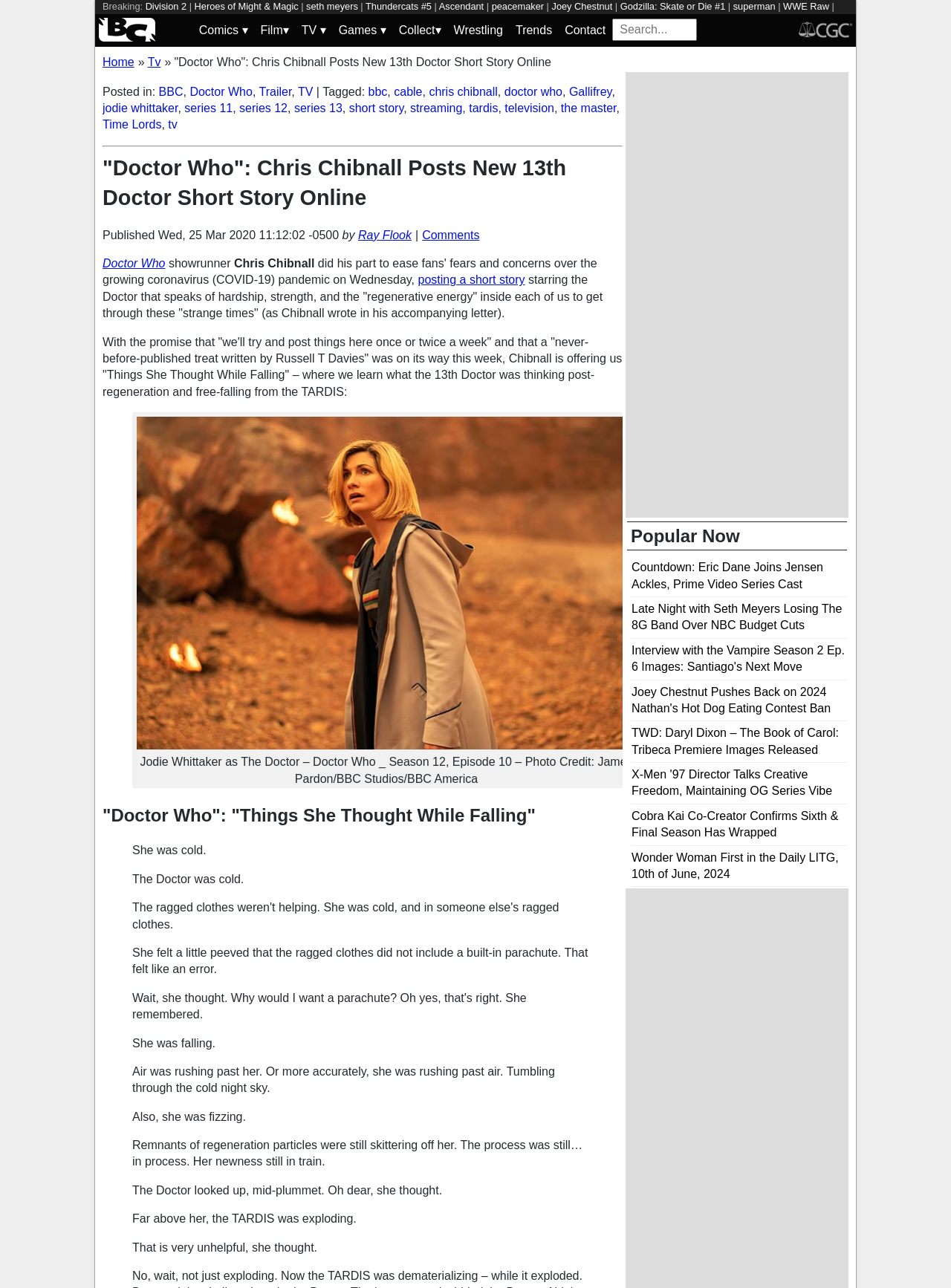Who is the author of the article about the short story?
Please answer using one word or phrase, based on the screenshot.

Ray Flook